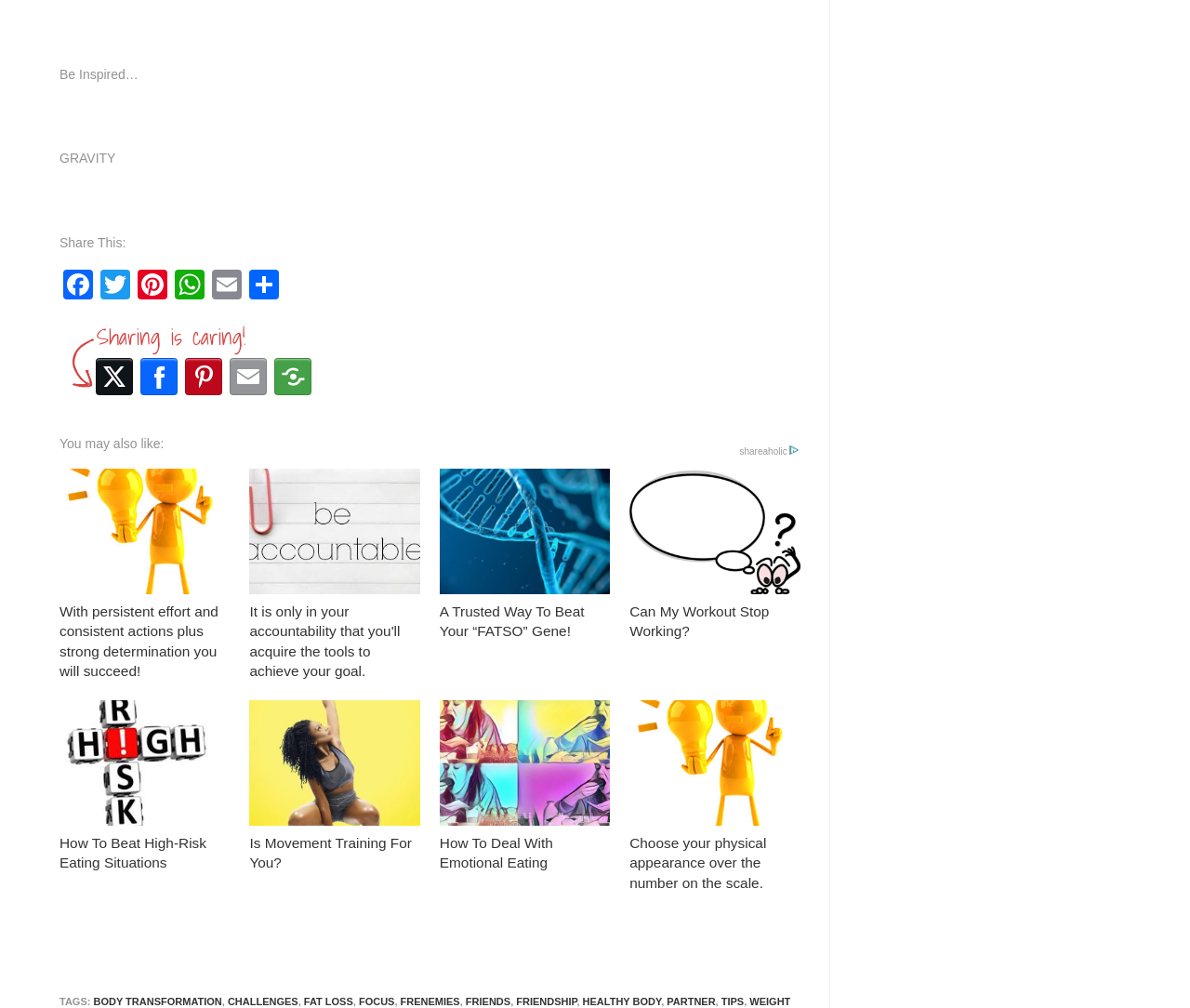Locate the bounding box coordinates of the element's region that should be clicked to carry out the following instruction: "Click on 'BODY TRANSFORMATION' tag". The coordinates need to be four float numbers between 0 and 1, i.e., [left, top, right, bottom].

[0.078, 0.988, 0.187, 0.999]